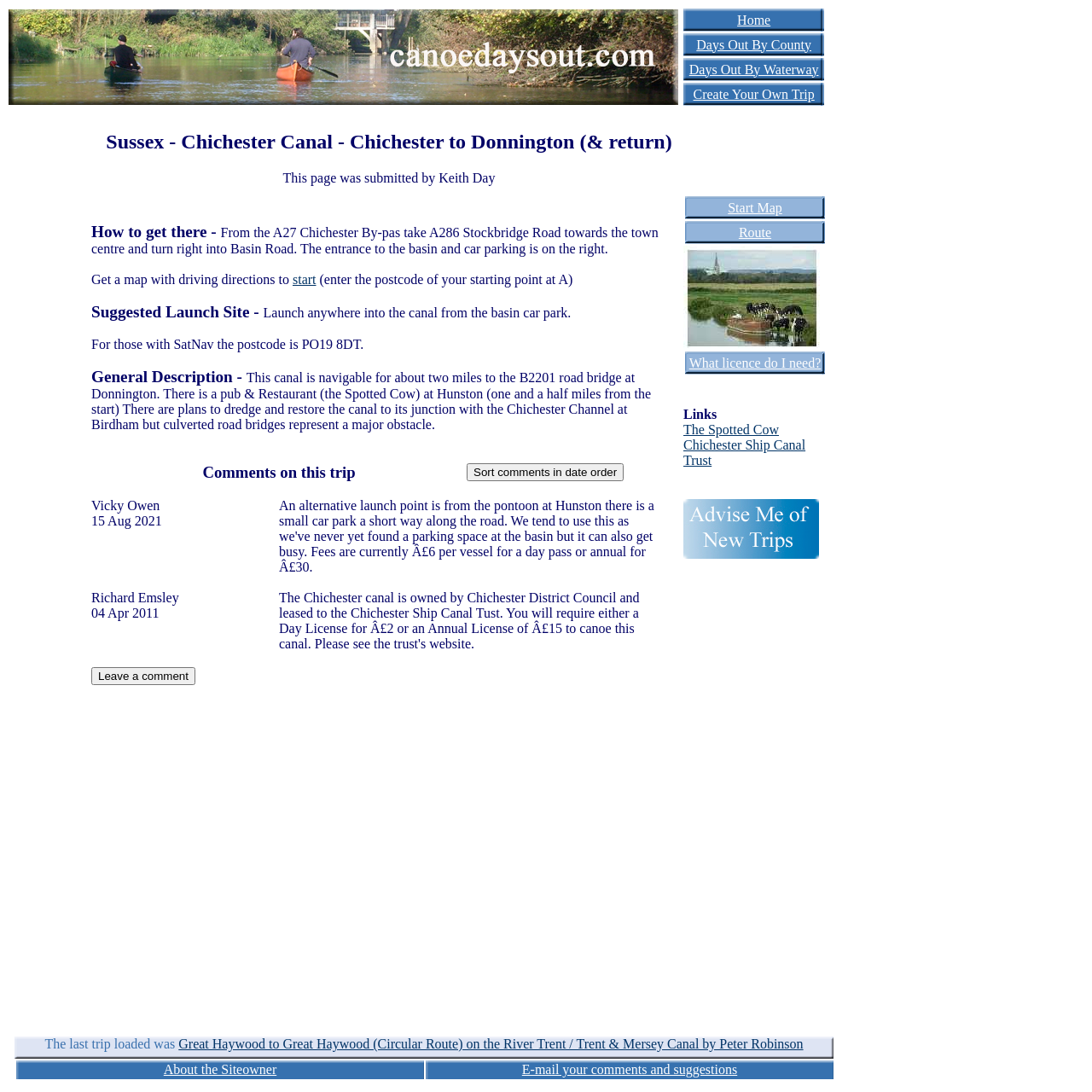Please identify the bounding box coordinates of where to click in order to follow the instruction: "Visit 'The Spotted Cow'".

[0.626, 0.387, 0.713, 0.4]